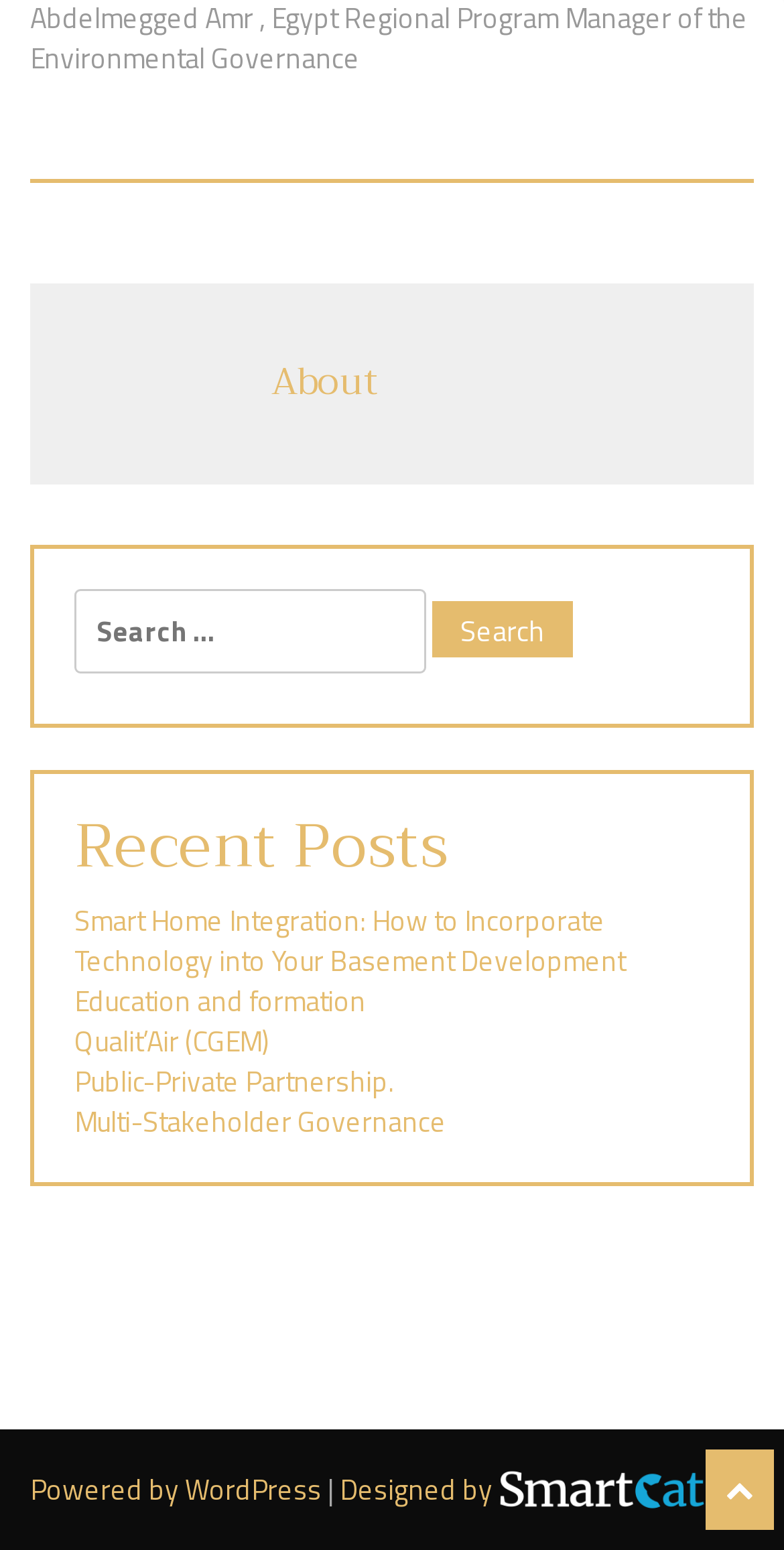Determine the bounding box coordinates of the section I need to click to execute the following instruction: "Click on 'Powered by WordPress'". Provide the coordinates as four float numbers between 0 and 1, i.e., [left, top, right, bottom].

[0.038, 0.947, 0.418, 0.974]